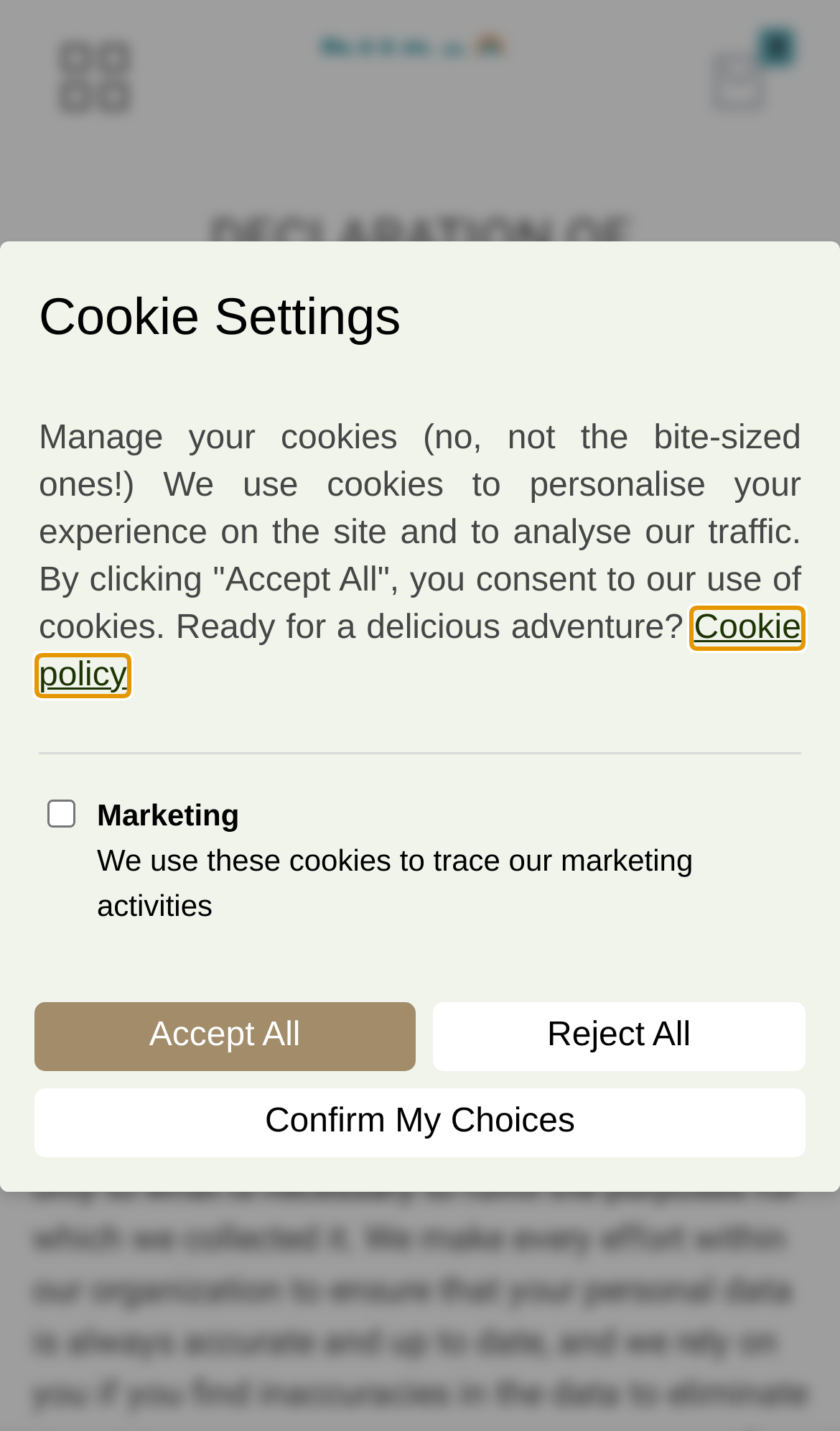Examine the image carefully and respond to the question with a detailed answer: 
What is the relationship between the site and the 'Cookie policy' link?

The 'Cookie policy' link is a resource that provides more information about the site's use of cookies. It is likely that this link leads to a page that outlines the site's cookie policy in more detail, including how cookies are used and how users can manage them.